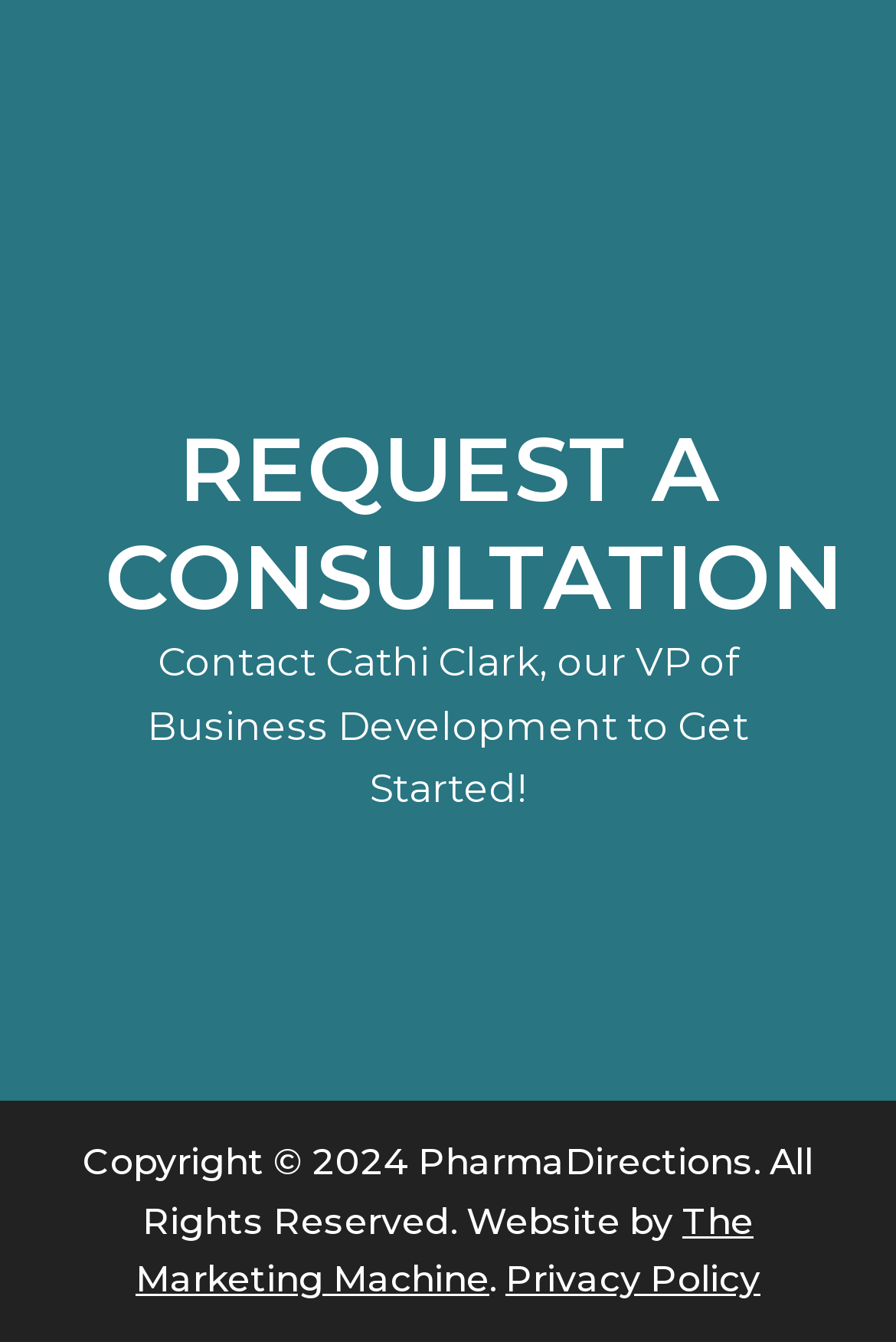From the webpage screenshot, identify the region described by The Marketing Machine. Provide the bounding box coordinates as (top-left x, top-left y, bottom-right x, bottom-right y), with each value being a floating point number between 0 and 1.

[0.151, 0.893, 0.841, 0.969]